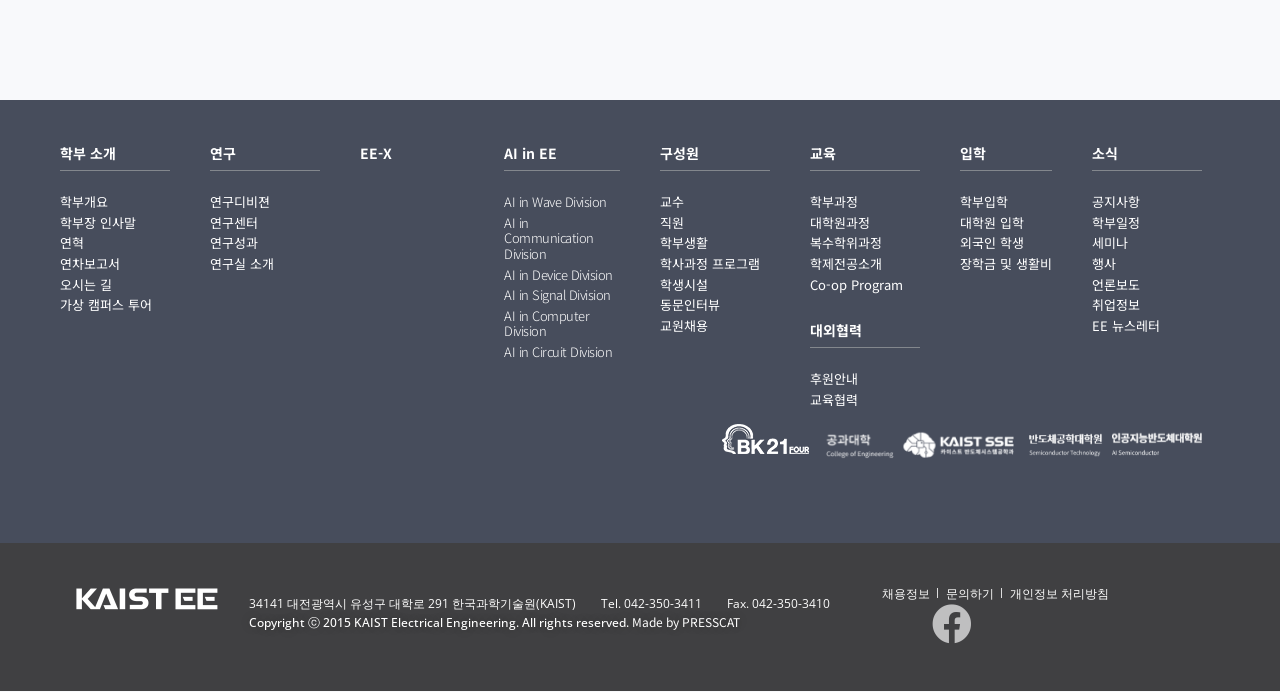Using the provided element description "AI in Computer Division", determine the bounding box coordinates of the UI element.

[0.394, 0.445, 0.484, 0.49]